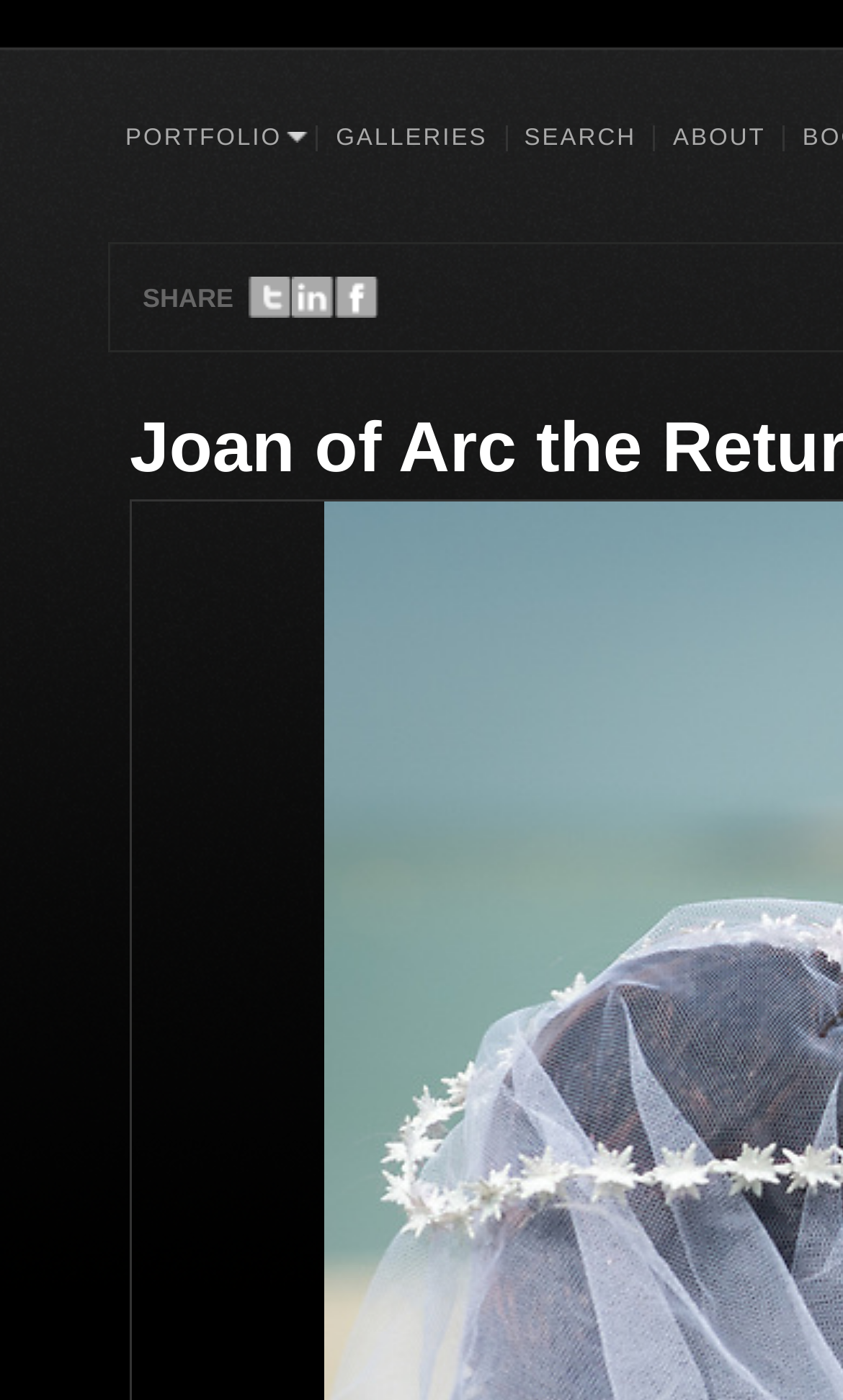Please locate the bounding box coordinates of the element that should be clicked to complete the given instruction: "learn about the photographer".

[0.786, 0.086, 0.921, 0.111]